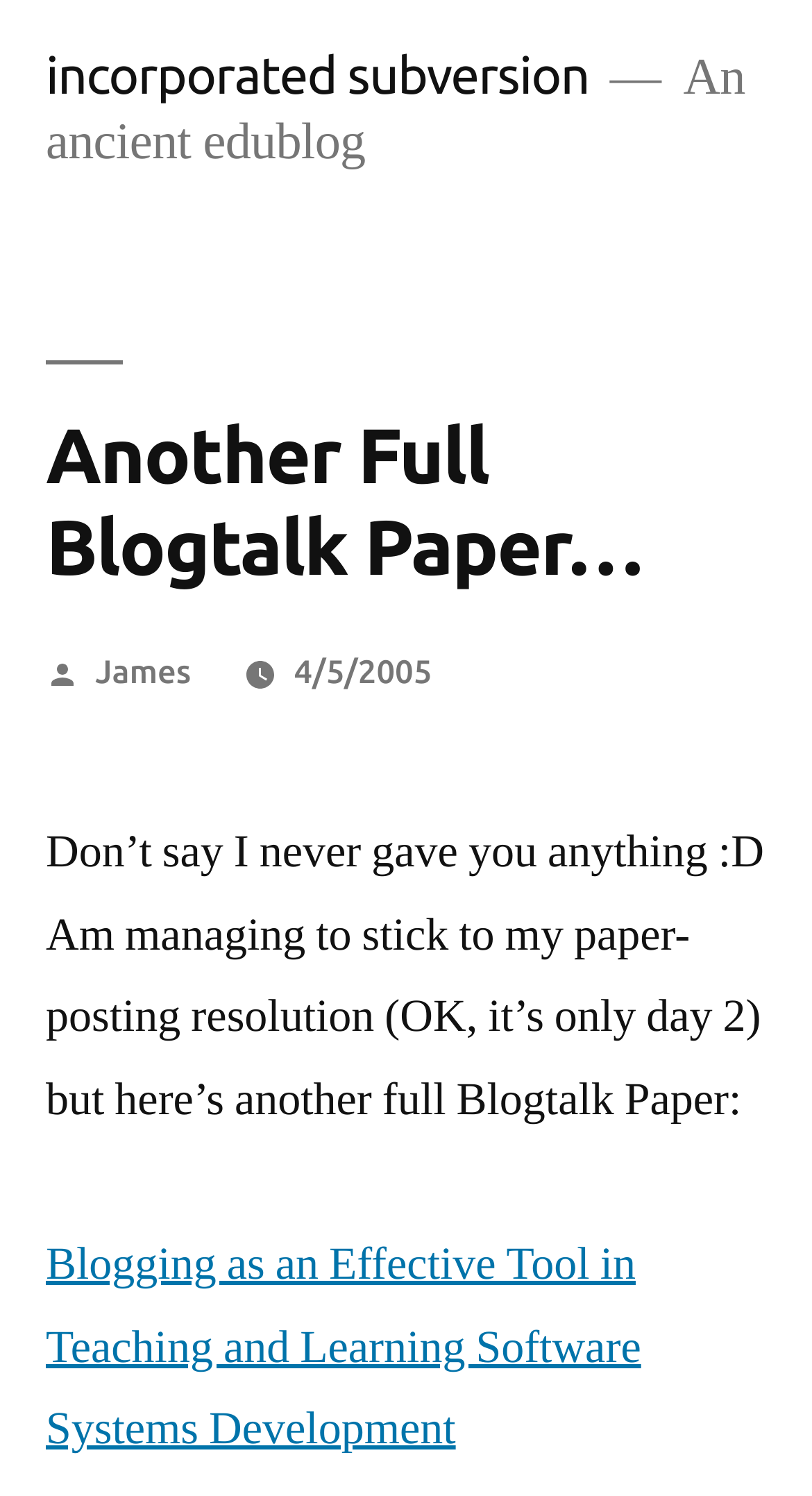Provide a single word or phrase answer to the question: 
What is the topic of the blog post?

Blogging as an Effective Tool in Teaching and Learning Software Systems Development